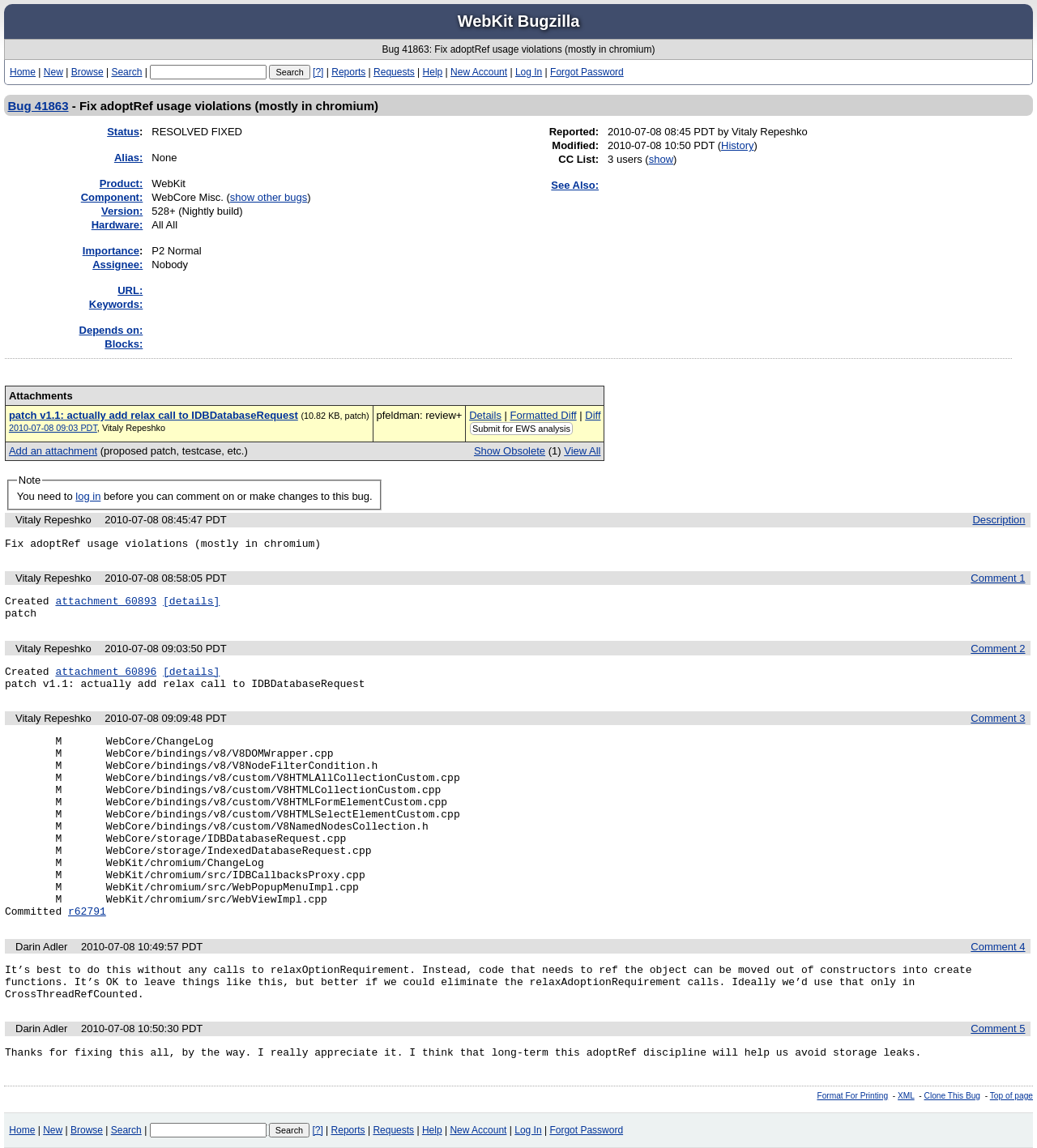Based on the provided description, "Search", find the bounding box of the corresponding UI element in the screenshot.

[0.107, 0.979, 0.137, 0.989]